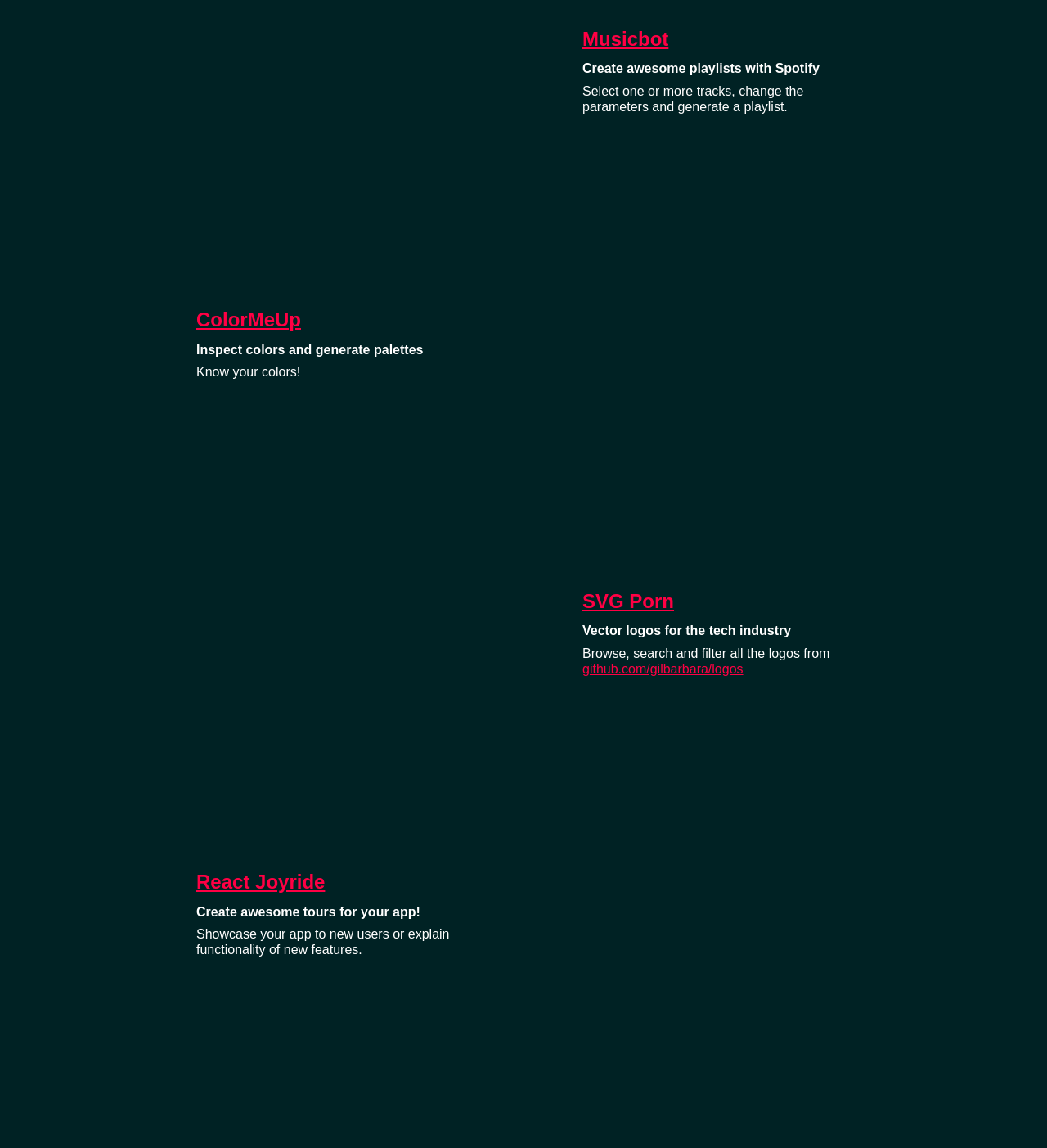Answer the question below using just one word or a short phrase: 
What type of logos are available on SVG Porn?

Vector logos for tech industry